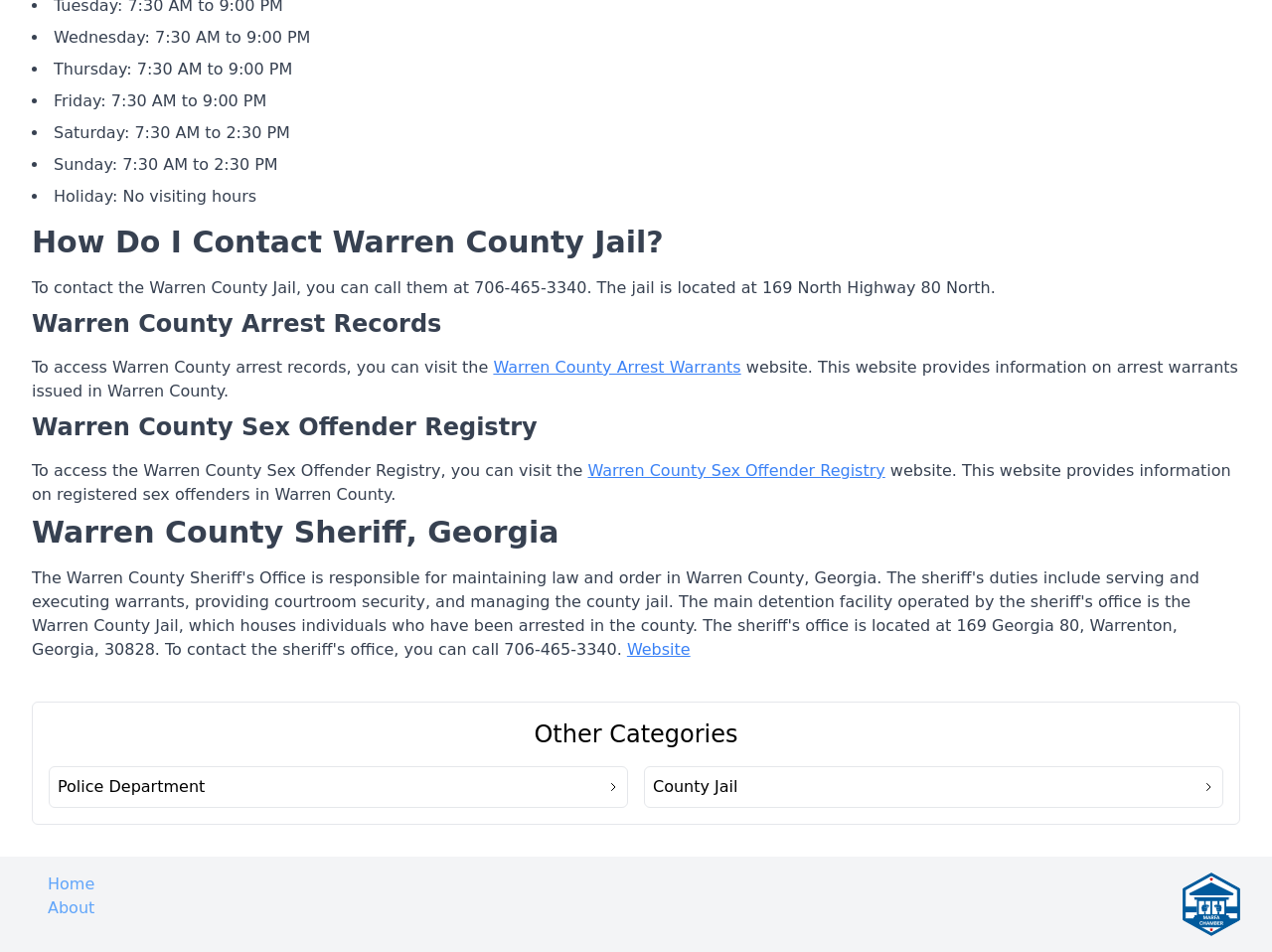Determine the bounding box coordinates of the clickable element to achieve the following action: 'Visit the Warren County Arrest Warrants website'. Provide the coordinates as four float values between 0 and 1, formatted as [left, top, right, bottom].

[0.388, 0.376, 0.583, 0.396]